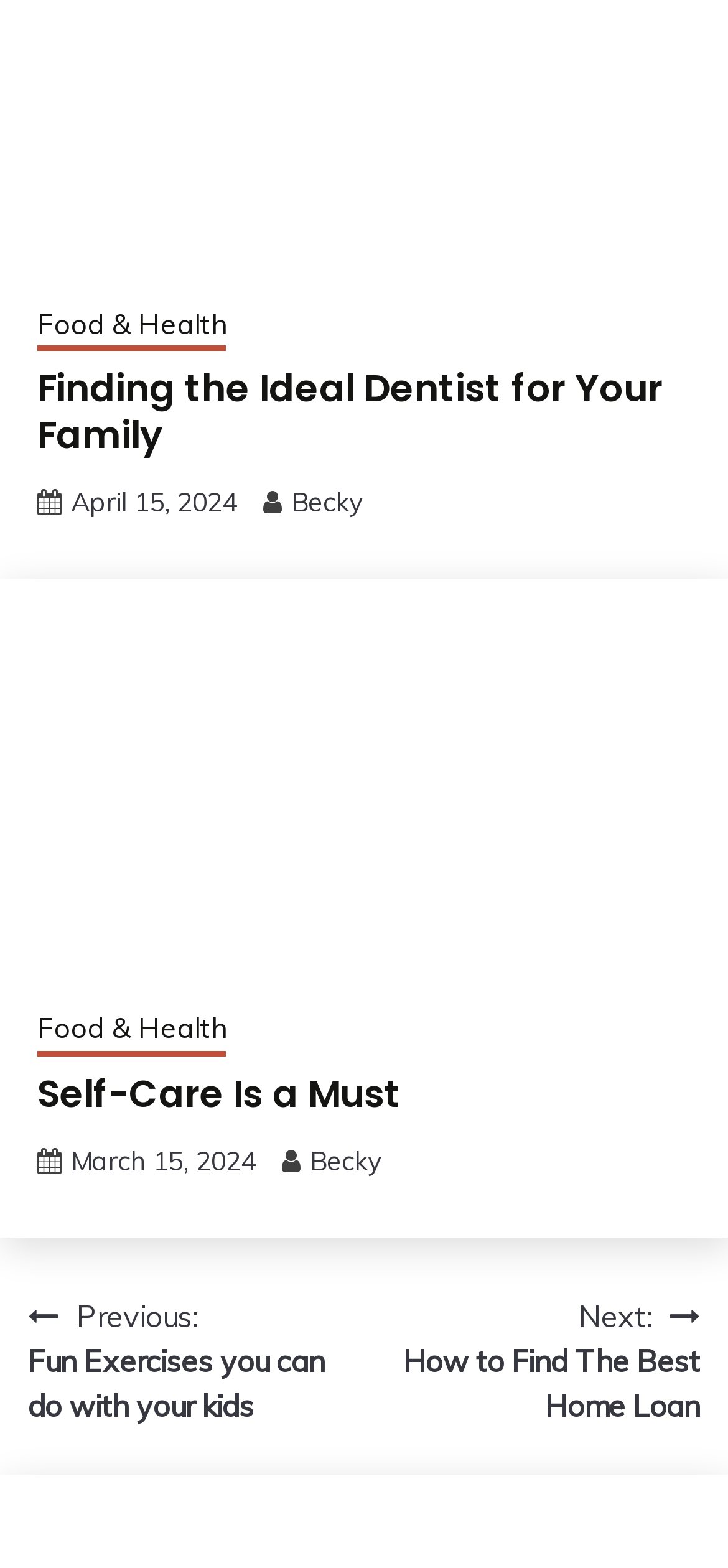Determine the bounding box coordinates of the element's region needed to click to follow the instruction: "View previous post 'Fun Exercises you can do with your kids'". Provide these coordinates as four float numbers between 0 and 1, formatted as [left, top, right, bottom].

[0.038, 0.825, 0.5, 0.91]